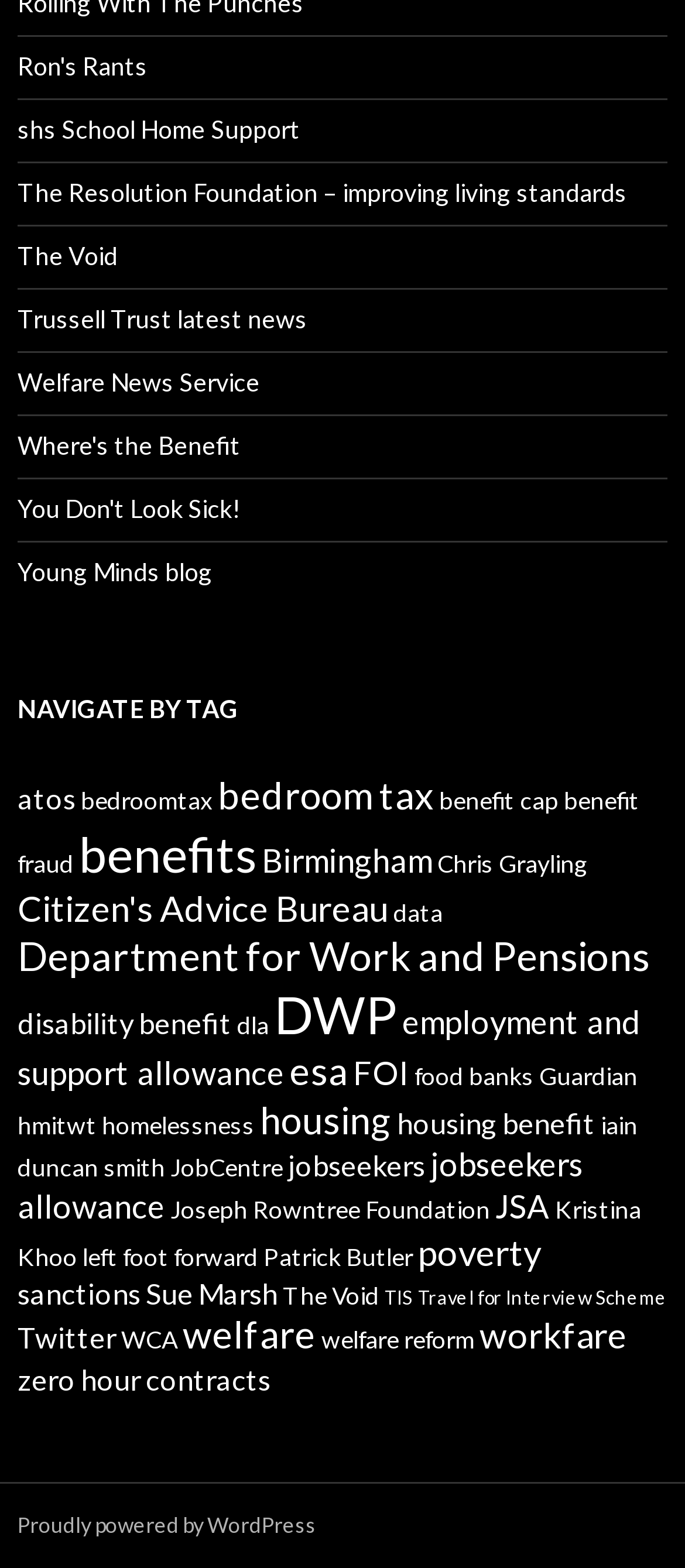Using the webpage screenshot, find the UI element described by Department for Work and Pensions. Provide the bounding box coordinates in the format (top-left x, top-left y, bottom-right x, bottom-right y), ensuring all values are floating point numbers between 0 and 1.

[0.026, 0.593, 0.949, 0.625]